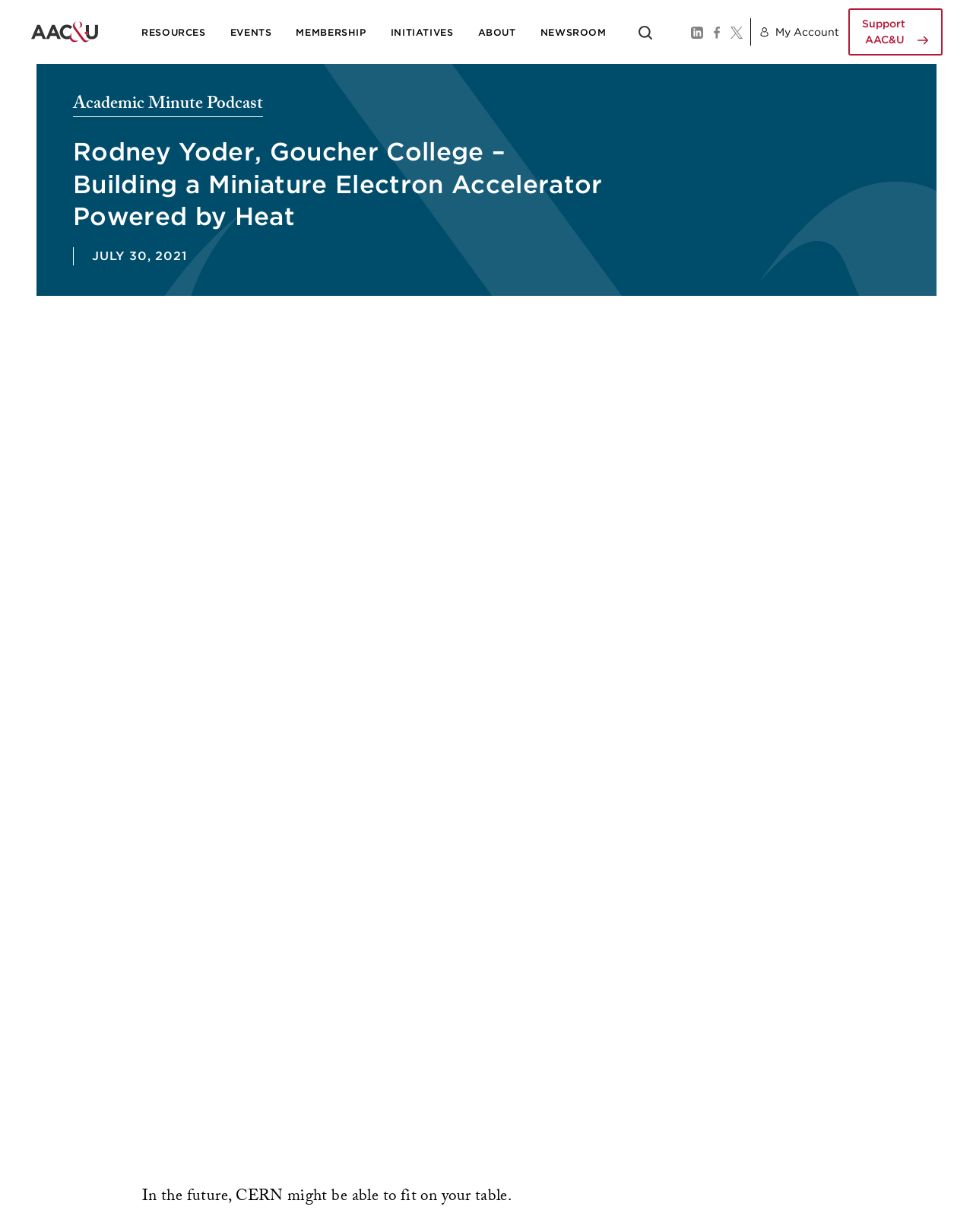Pinpoint the bounding box coordinates for the area that should be clicked to perform the following instruction: "Click on the 'home' link".

[0.031, 0.017, 0.102, 0.035]